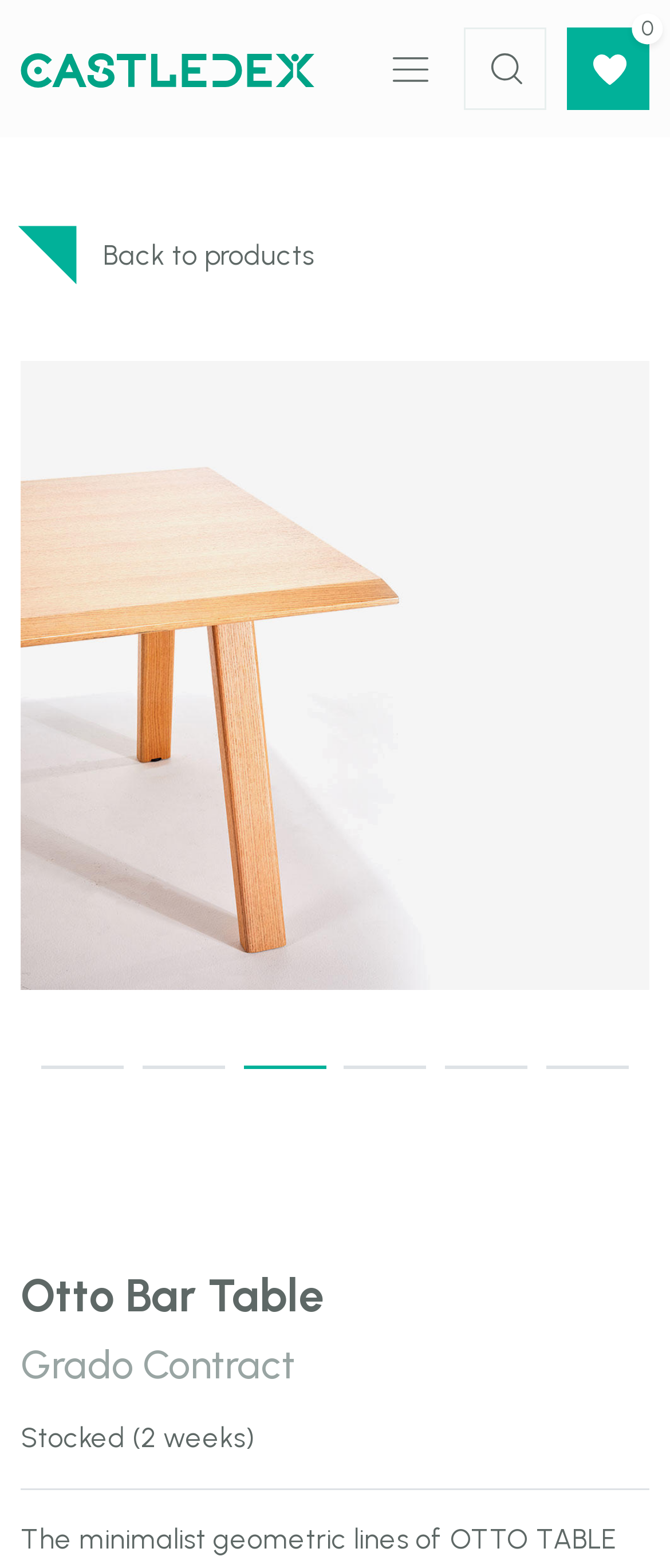Look at the image and answer the question in detail:
What is the stock status of the product?

The StaticText 'Stocked (2 weeks)' is displayed below the product name, indicating that the product is currently in stock and will take 2 weeks to deliver.